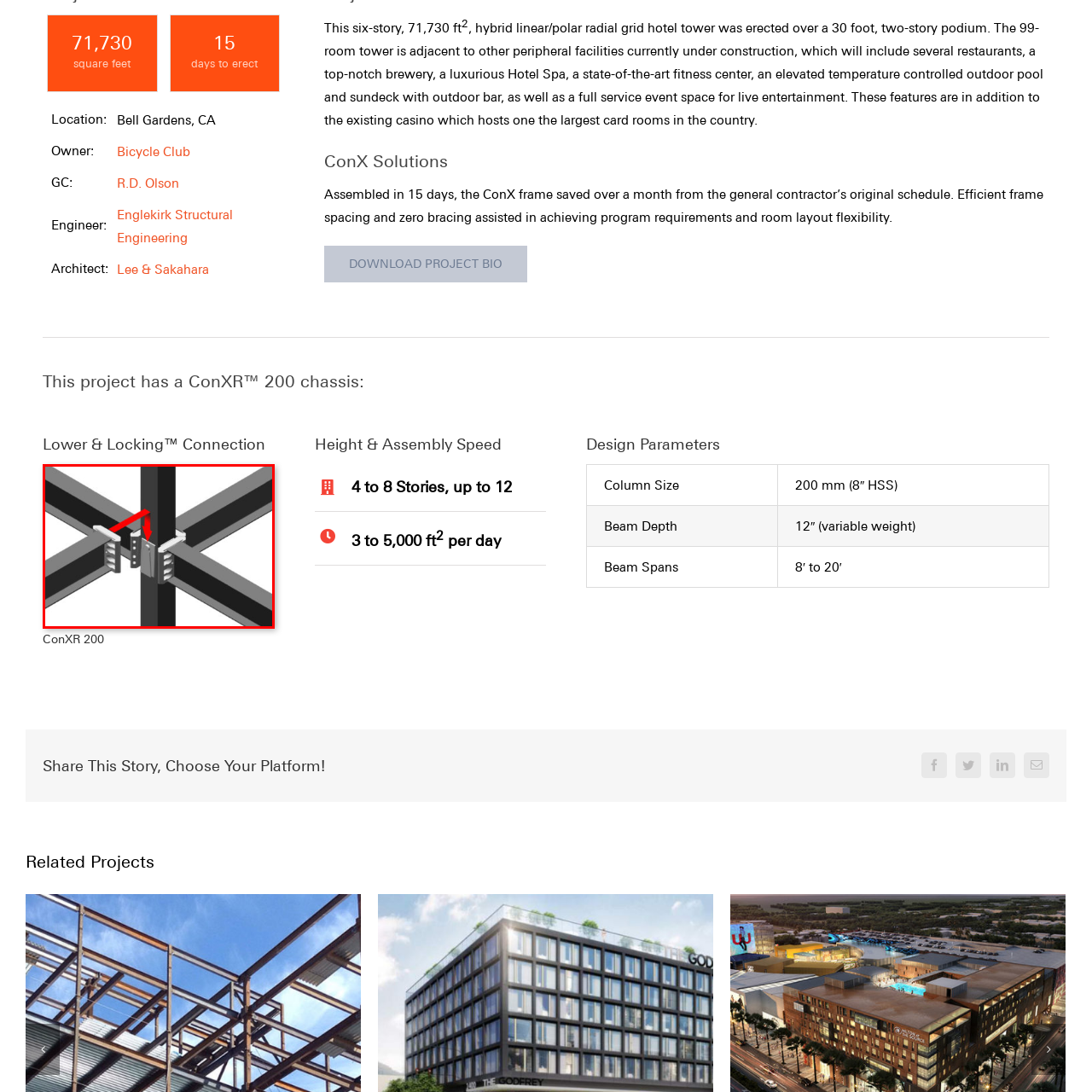Look at the area highlighted in the red box, What is the purpose of the red arrow? Please provide an answer in a single word or phrase.

To highlight the direction of locking action